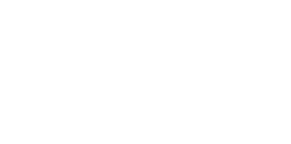What is the main topic of the article?
Answer the question with a detailed explanation, including all necessary information.

The article focuses on creating the perfect LinkedIn profile, which is a crucial aspect of a graduate's professional online presence, and provides insights on how to use LinkedIn as a tool for job searching and networking.